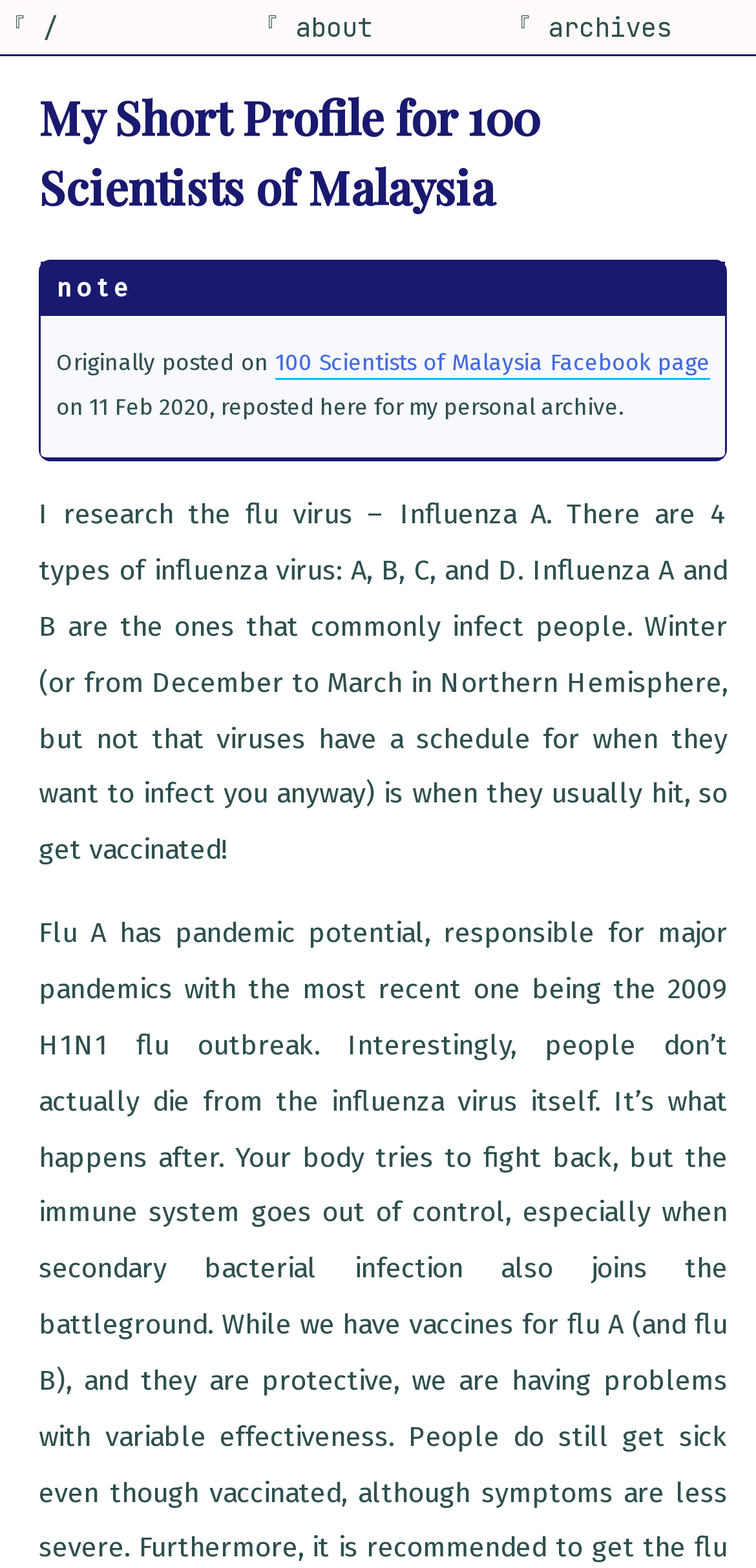Where was the original post published?
Please give a well-detailed answer to the question.

The original post was published on the 100 Scientists of Malaysia Facebook page, as mentioned in the link 'Originally posted on 100 Scientists of Malaysia Facebook page'.